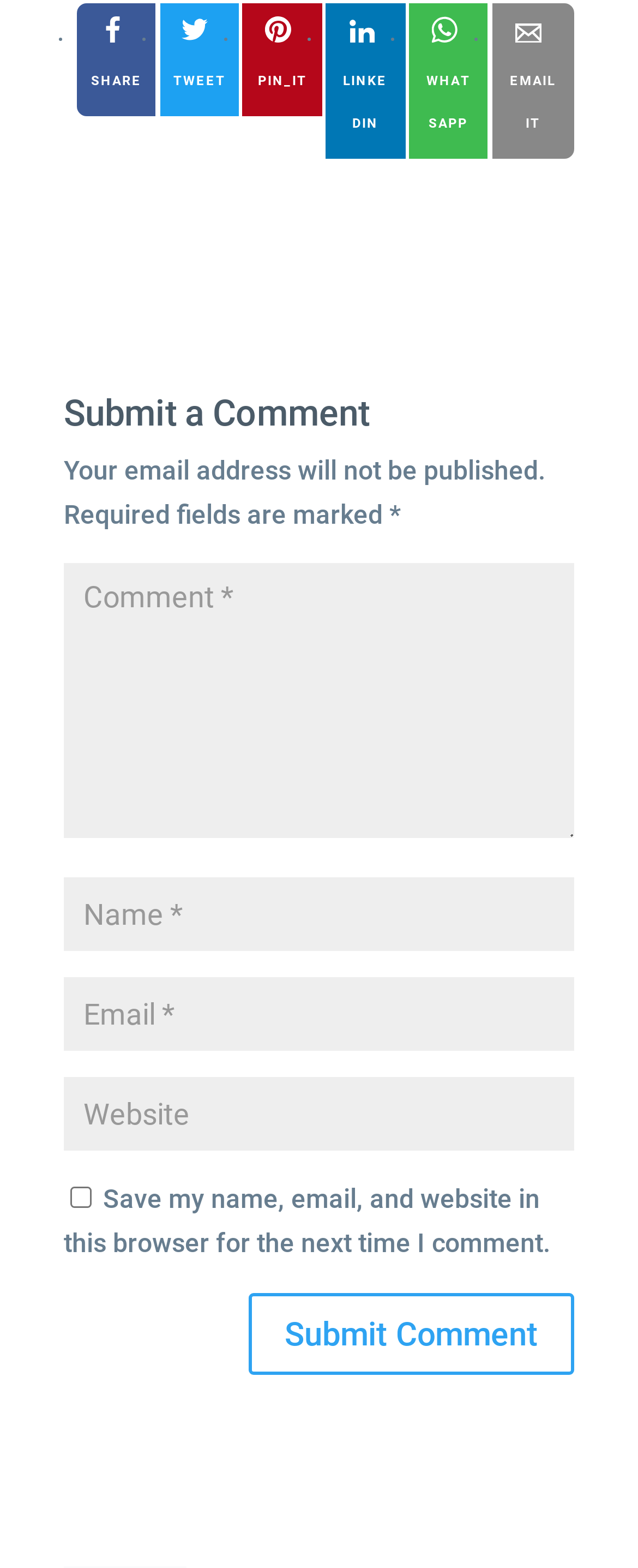What is the text of the button at the bottom?
Using the image, provide a concise answer in one word or a short phrase.

Submit Comment